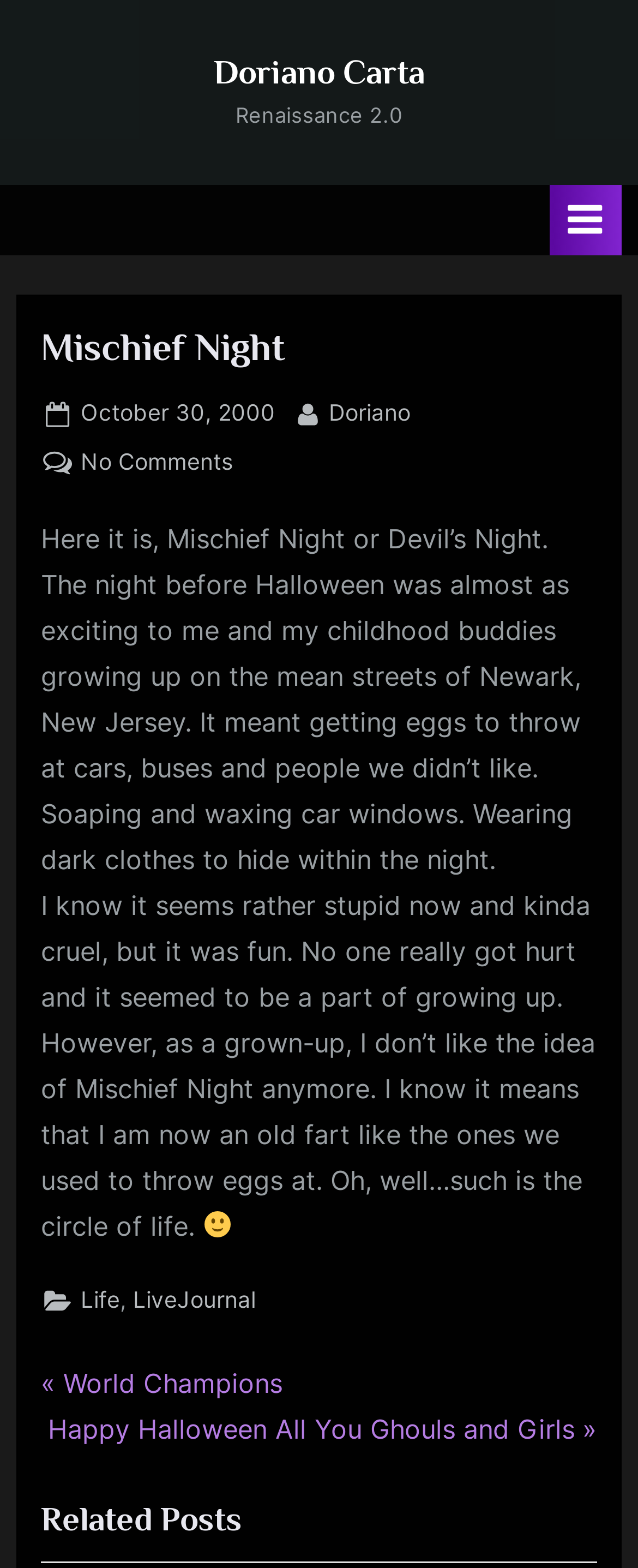What is the theme of the article?
Using the image as a reference, give an elaborate response to the question.

The theme of the article can be inferred from the text content of the article which mentions Mischief Night or Devil’s Night and describes the author's experiences and thoughts about it.